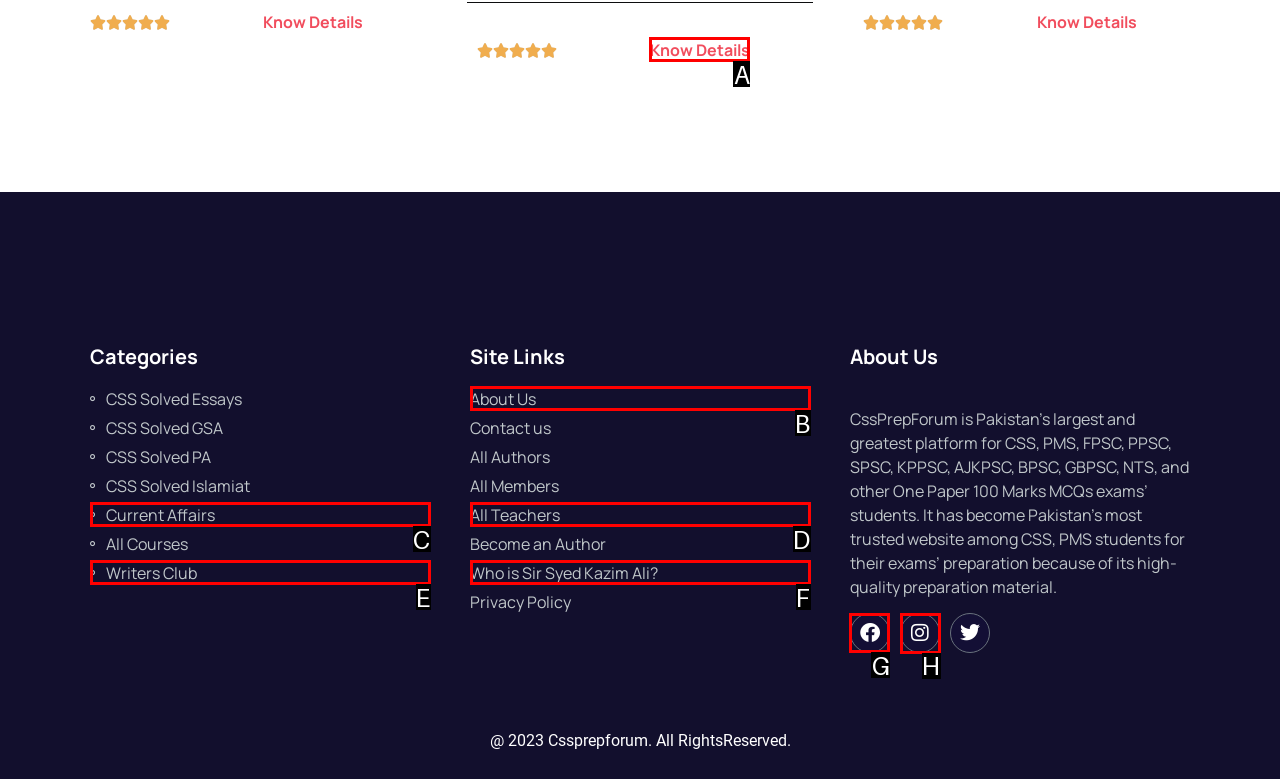Determine the letter of the element to click to accomplish this task: Navigate to home page. Respond with the letter.

None